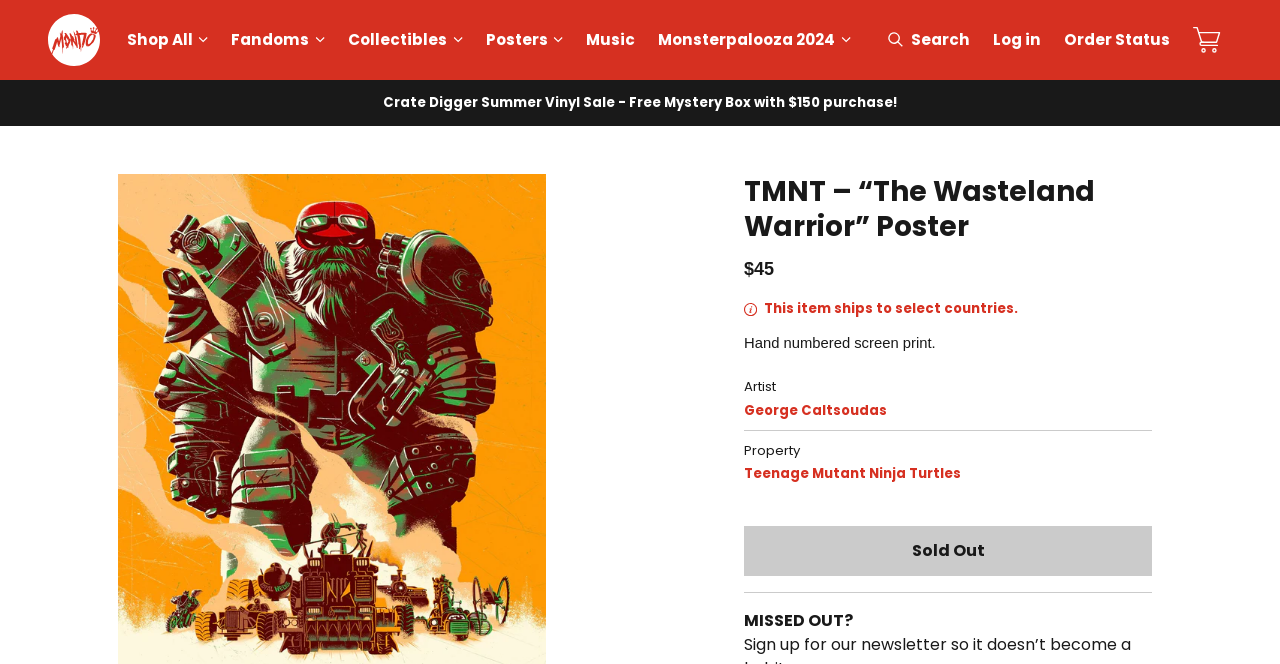Indicate the bounding box coordinates of the element that needs to be clicked to satisfy the following instruction: "View the 'Mondo' page". The coordinates should be four float numbers between 0 and 1, i.e., [left, top, right, bottom].

[0.038, 0.021, 0.078, 0.099]